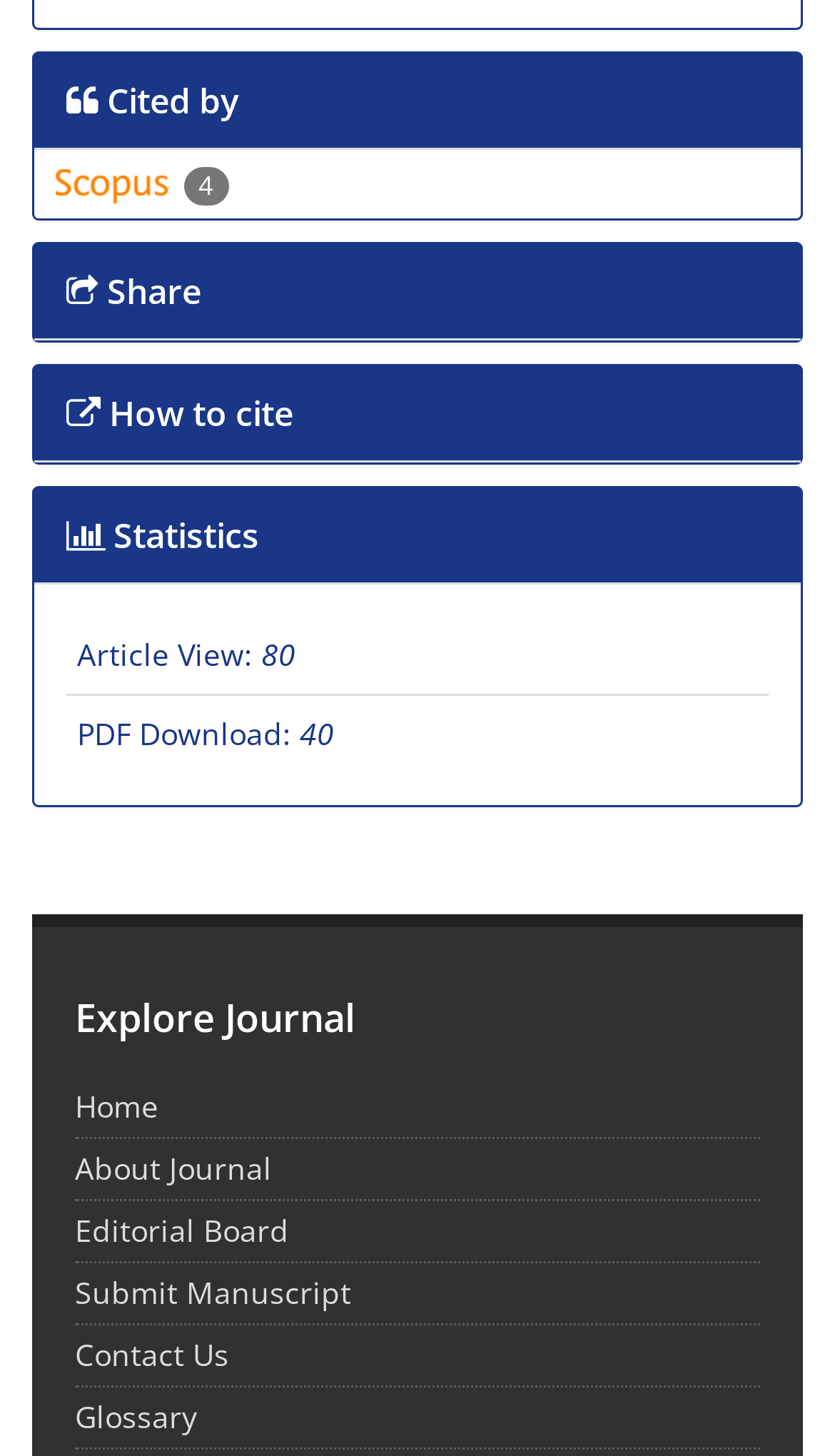Respond to the question below with a single word or phrase: What is the purpose of the 'Cited by' link?

To show citations